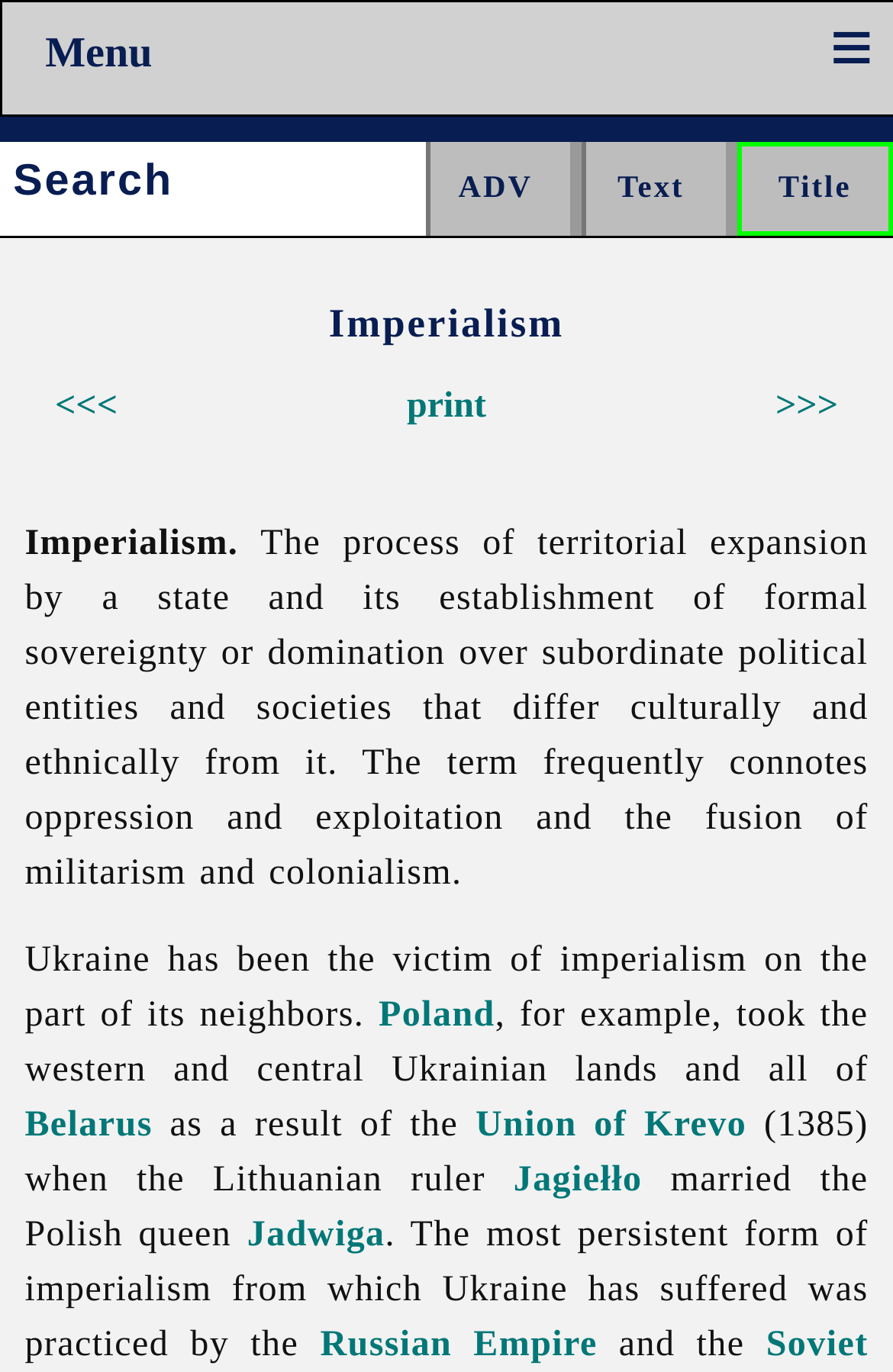Please pinpoint the bounding box coordinates for the region I should click to adhere to this instruction: "click the 'Skip Navigation' link".

[0.486, 0.082, 0.514, 0.11]